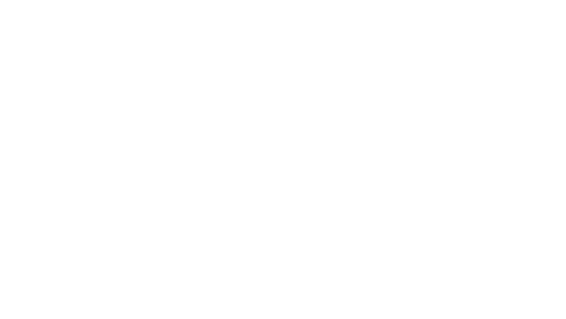Please answer the following question using a single word or phrase: 
What is the purpose of this dress collection?

For weddings